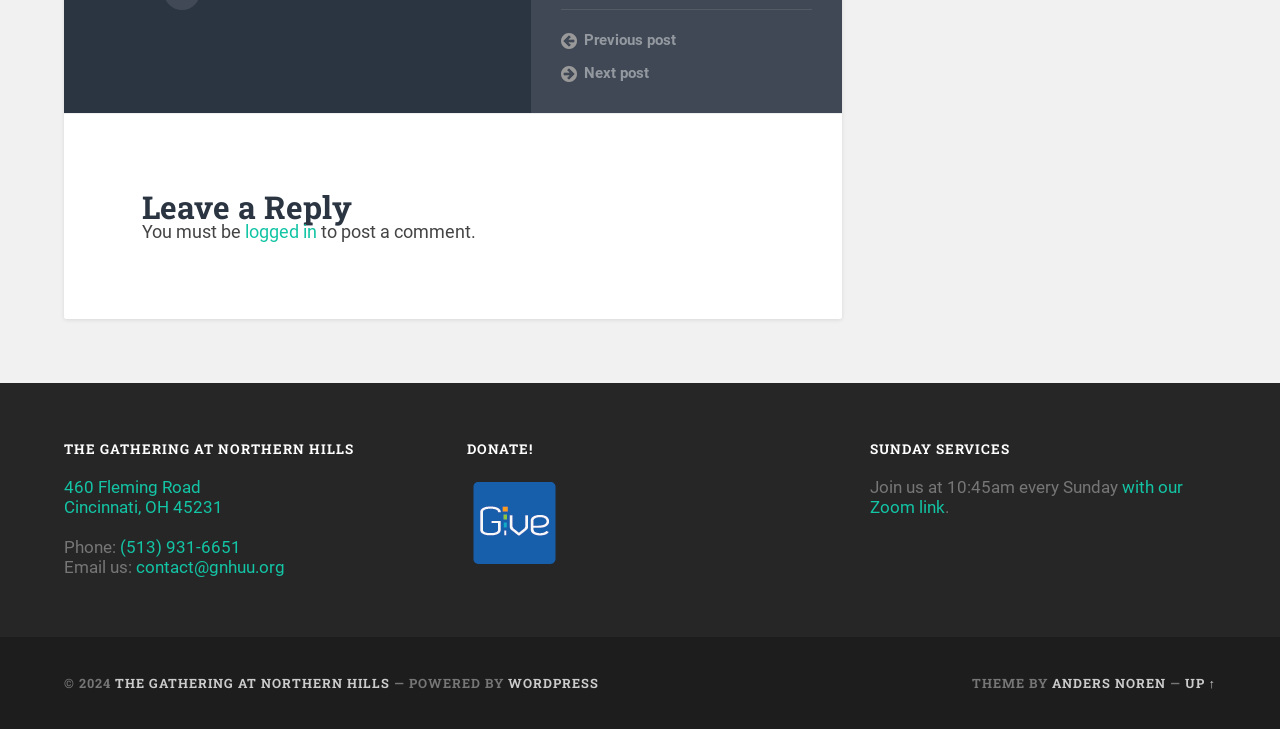Given the description with our Zoom link, predict the bounding box coordinates of the UI element. Ensure the coordinates are in the format (top-left x, top-left y, bottom-right x, bottom-right y) and all values are between 0 and 1.

[0.68, 0.654, 0.925, 0.709]